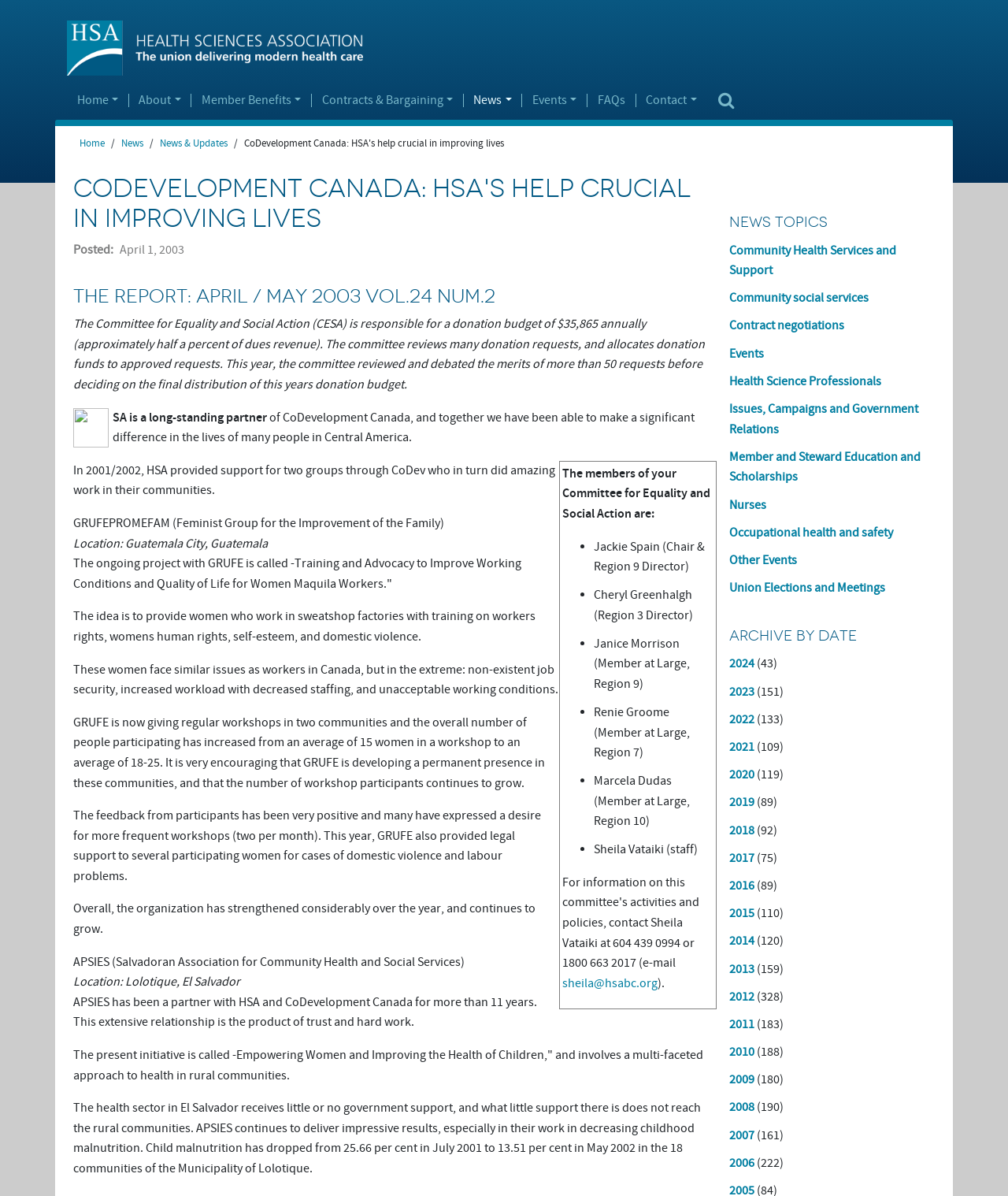Based on what you see in the screenshot, provide a thorough answer to this question: What is the decrease in child malnutrition achieved by APSIES?

The webpage states that 'Child malnutrition has dropped from 25.66 per cent in July 2001 to 13.51 per cent in May 2002 in the 18 communities of the Municipality of Lolotique.' This indicates that APSIES has achieved a decrease in child malnutrition from 25.66% to 13.51%.